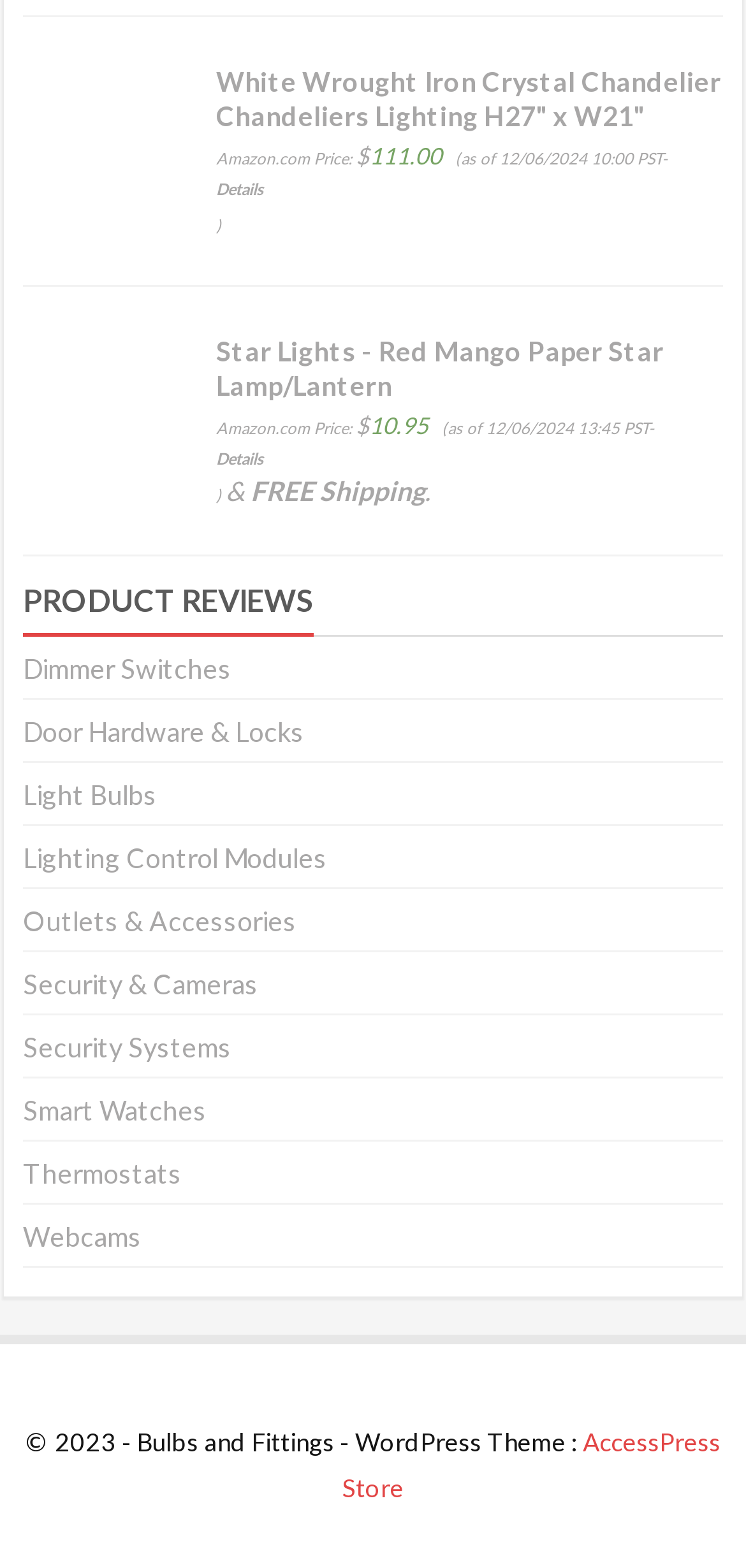What is the price of the White Wrought Iron Crystal Chandelier?
Using the image as a reference, give an elaborate response to the question.

The price of the White Wrought Iron Crystal Chandelier can be found by looking at the text next to 'Amazon.com Price:' which is '$111.00'.